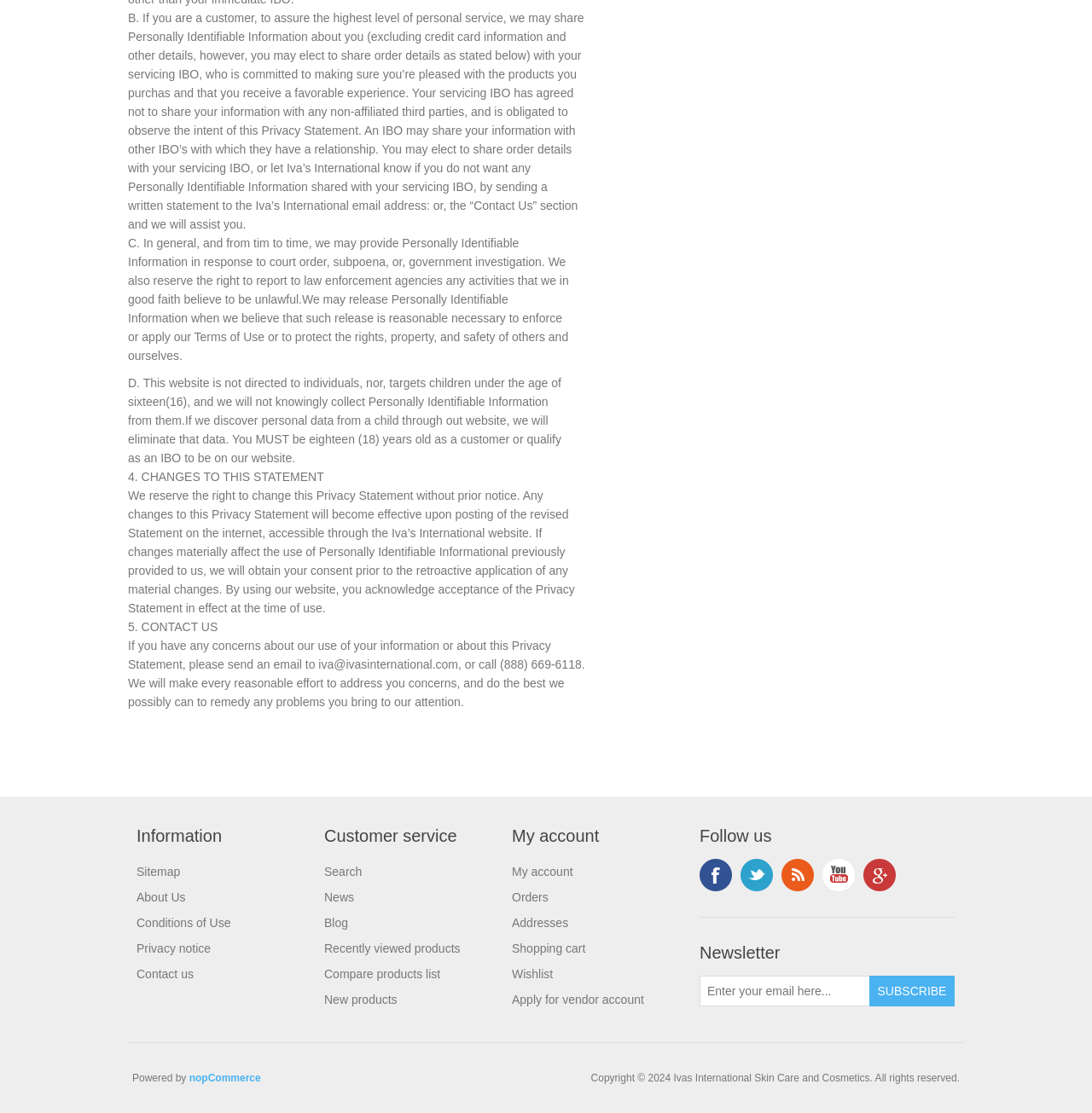Locate the bounding box coordinates of the element to click to perform the following action: 'Click the 'Ash Tray - Kushy' link'. The coordinates should be given as four float values between 0 and 1, in the form of [left, top, right, bottom].

None